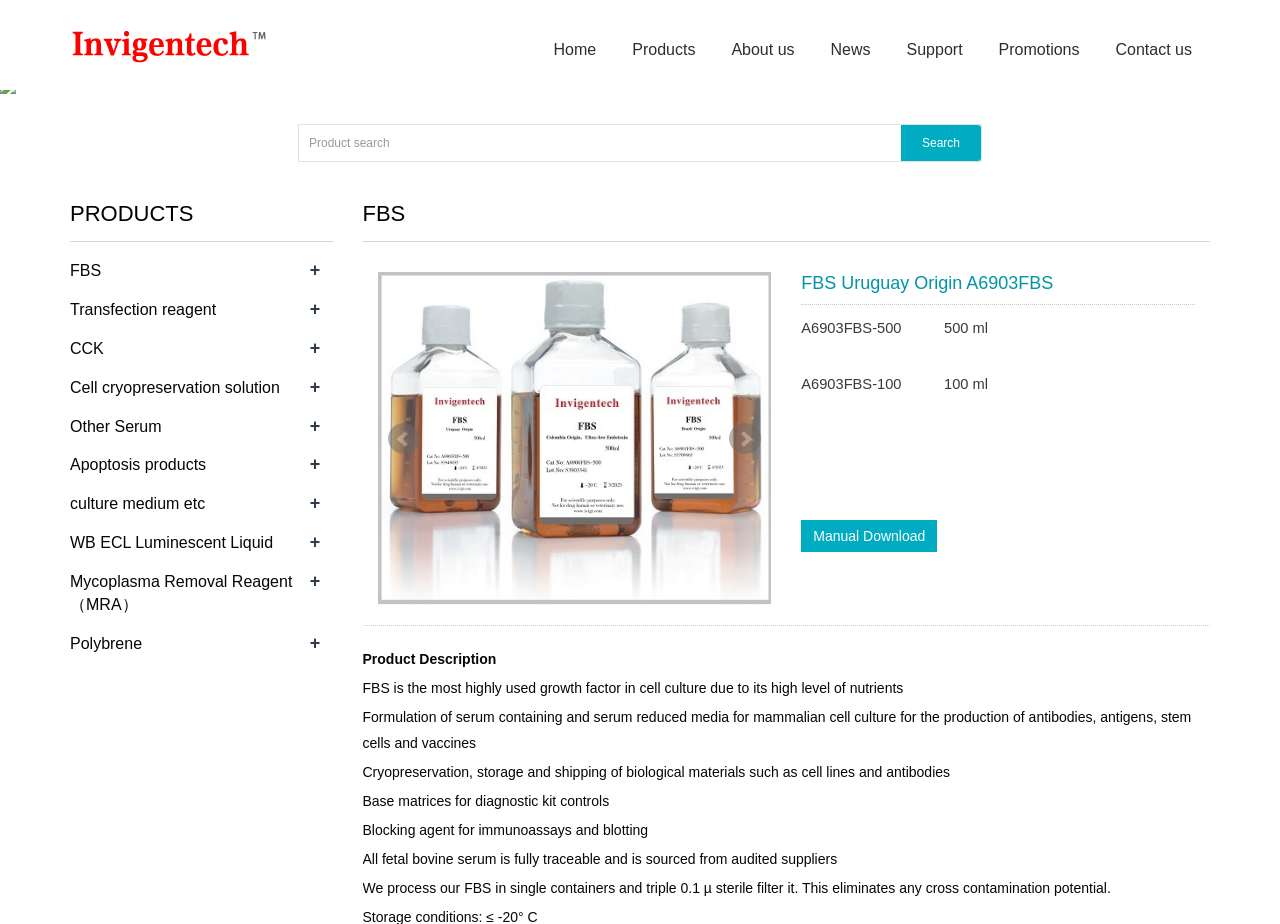Locate the UI element described as follows: "alt="FBS Uruguay Origin A6903FBS"". Return the bounding box coordinates as four float numbers between 0 and 1 in the order [left, top, right, bottom].

[0.295, 0.295, 0.603, 0.655]